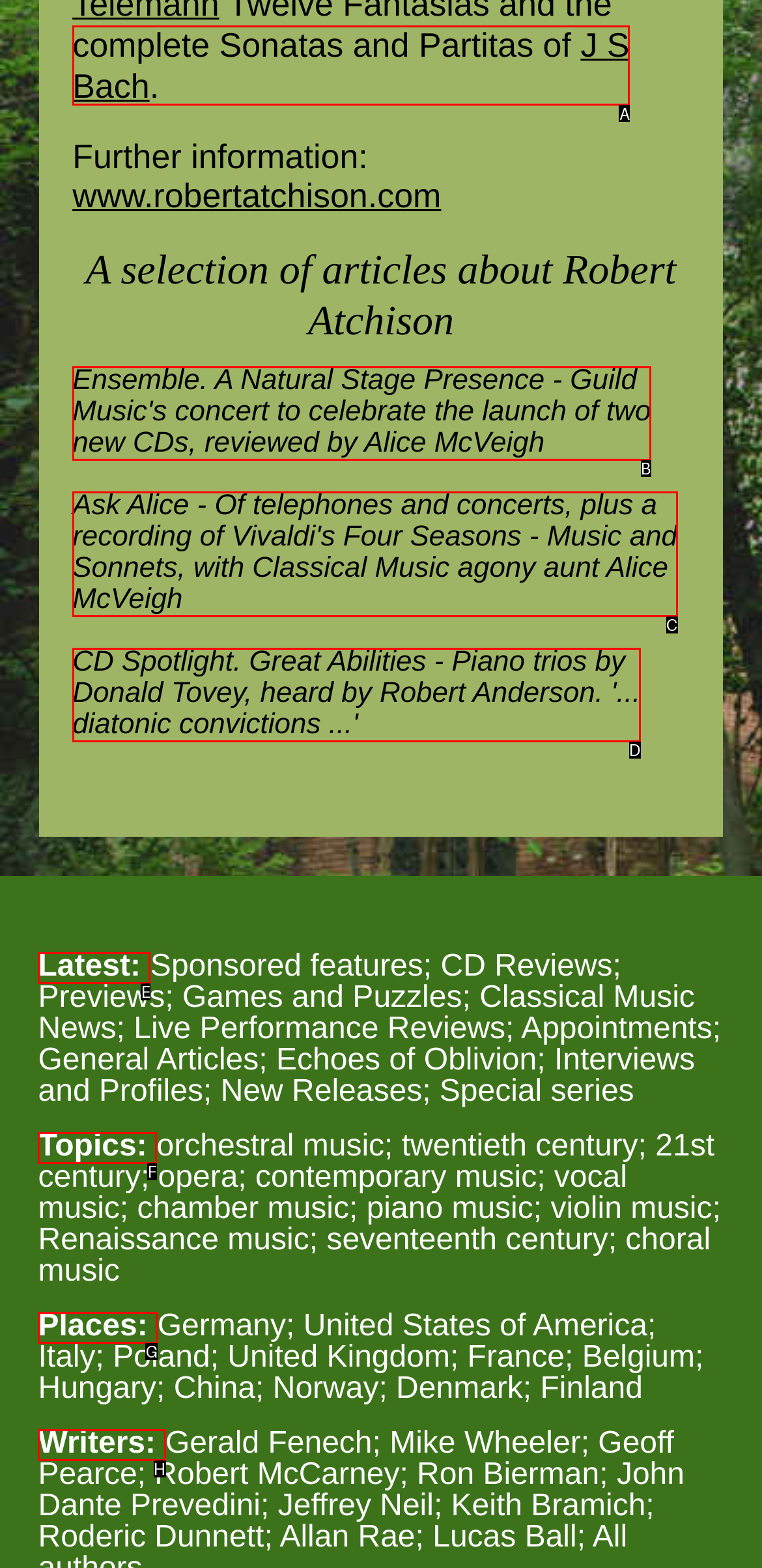From the provided options, which letter corresponds to the element described as: J S Bach
Answer with the letter only.

A